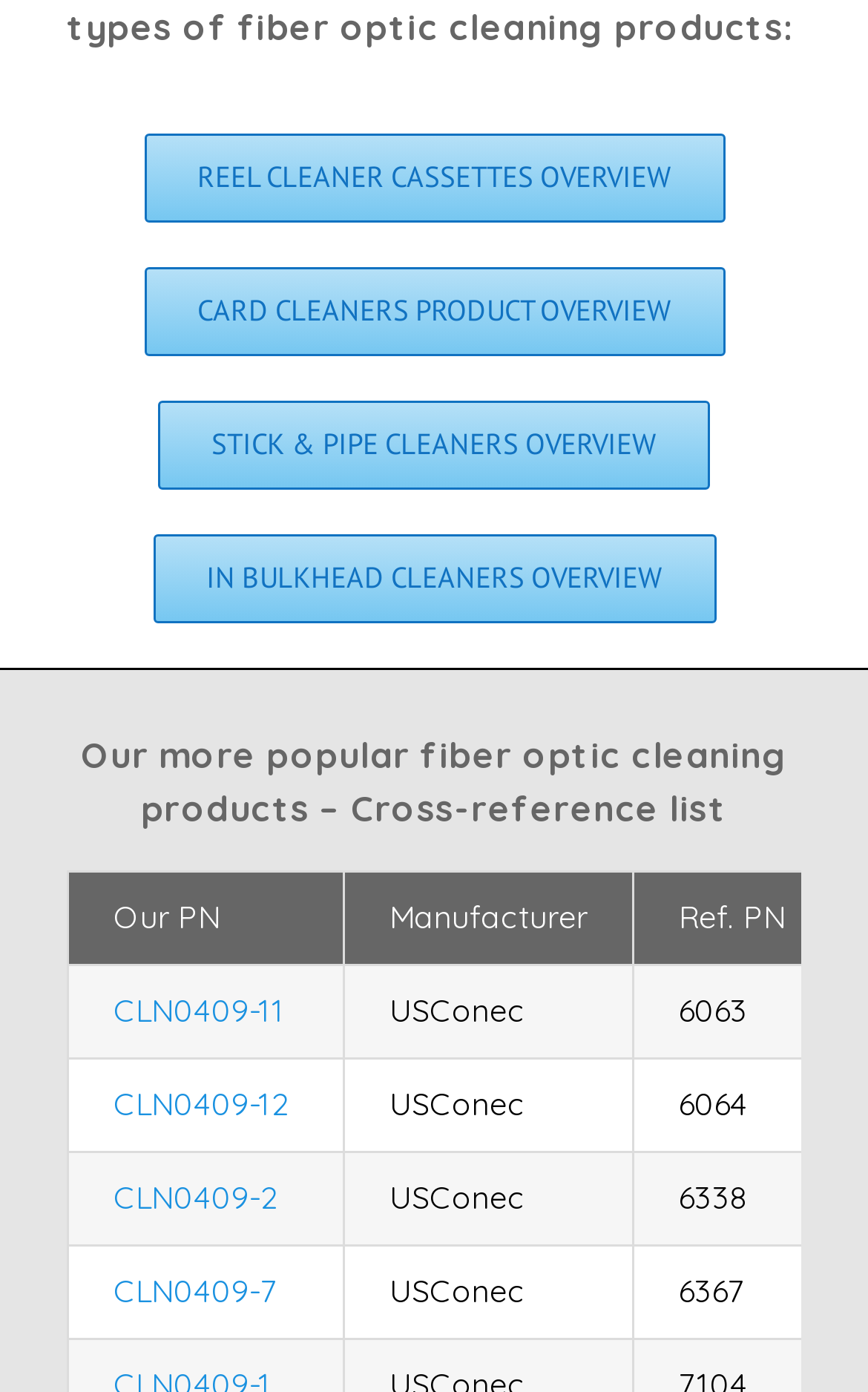Provide the bounding box coordinates of the area you need to click to execute the following instruction: "View reel cleaner cassettes overview".

[0.165, 0.097, 0.835, 0.161]